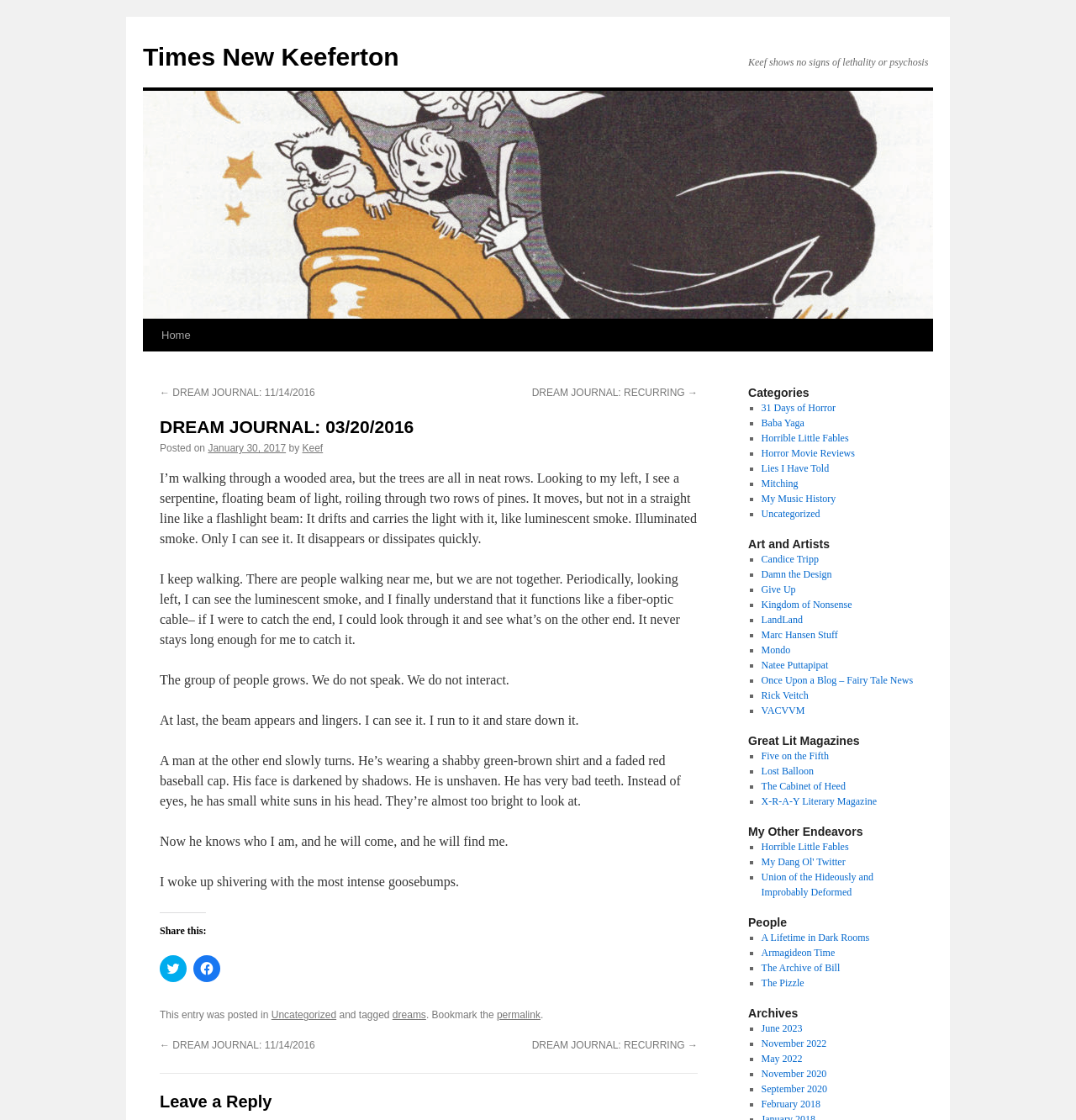Identify the coordinates of the bounding box for the element described below: "A Lifetime in Dark Rooms". Return the coordinates as four float numbers between 0 and 1: [left, top, right, bottom].

[0.707, 0.832, 0.808, 0.842]